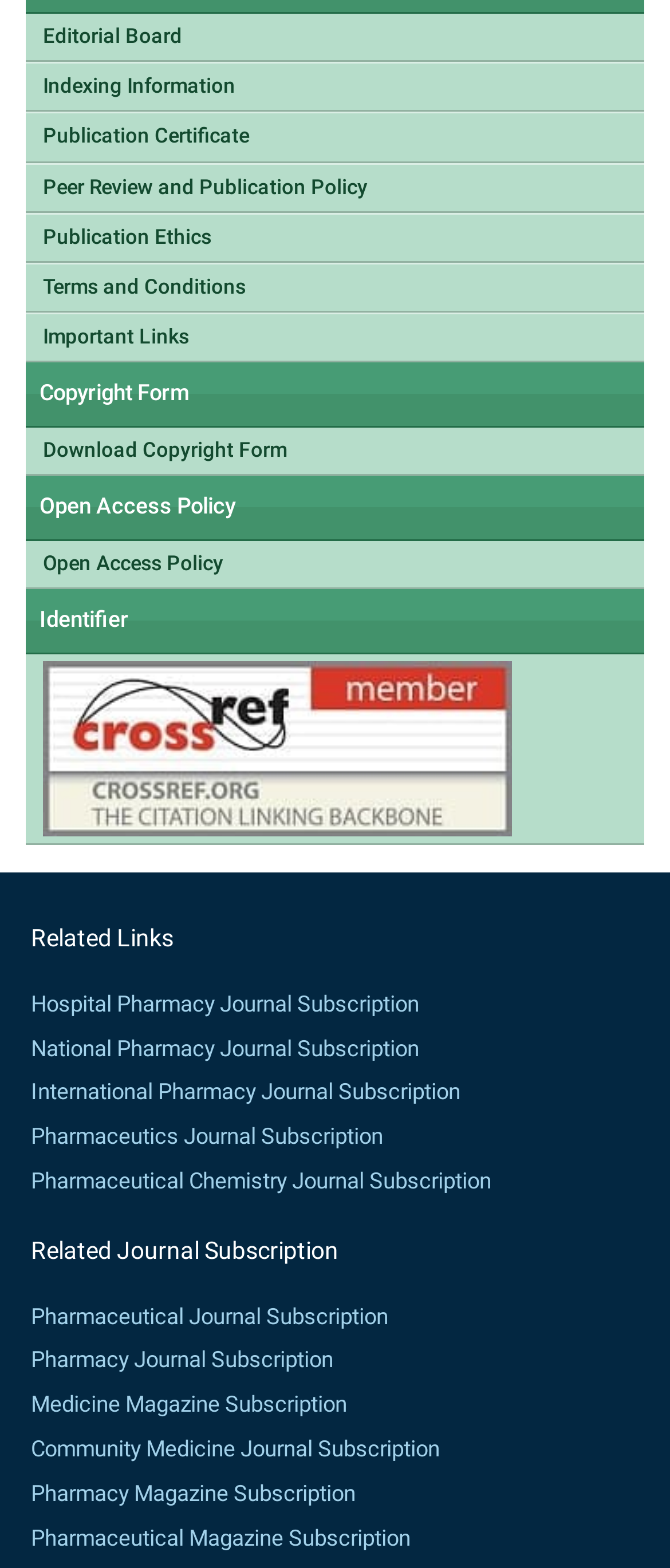What is the topic of the journal subscription links?
From the screenshot, supply a one-word or short-phrase answer.

Pharmacy and Medicine